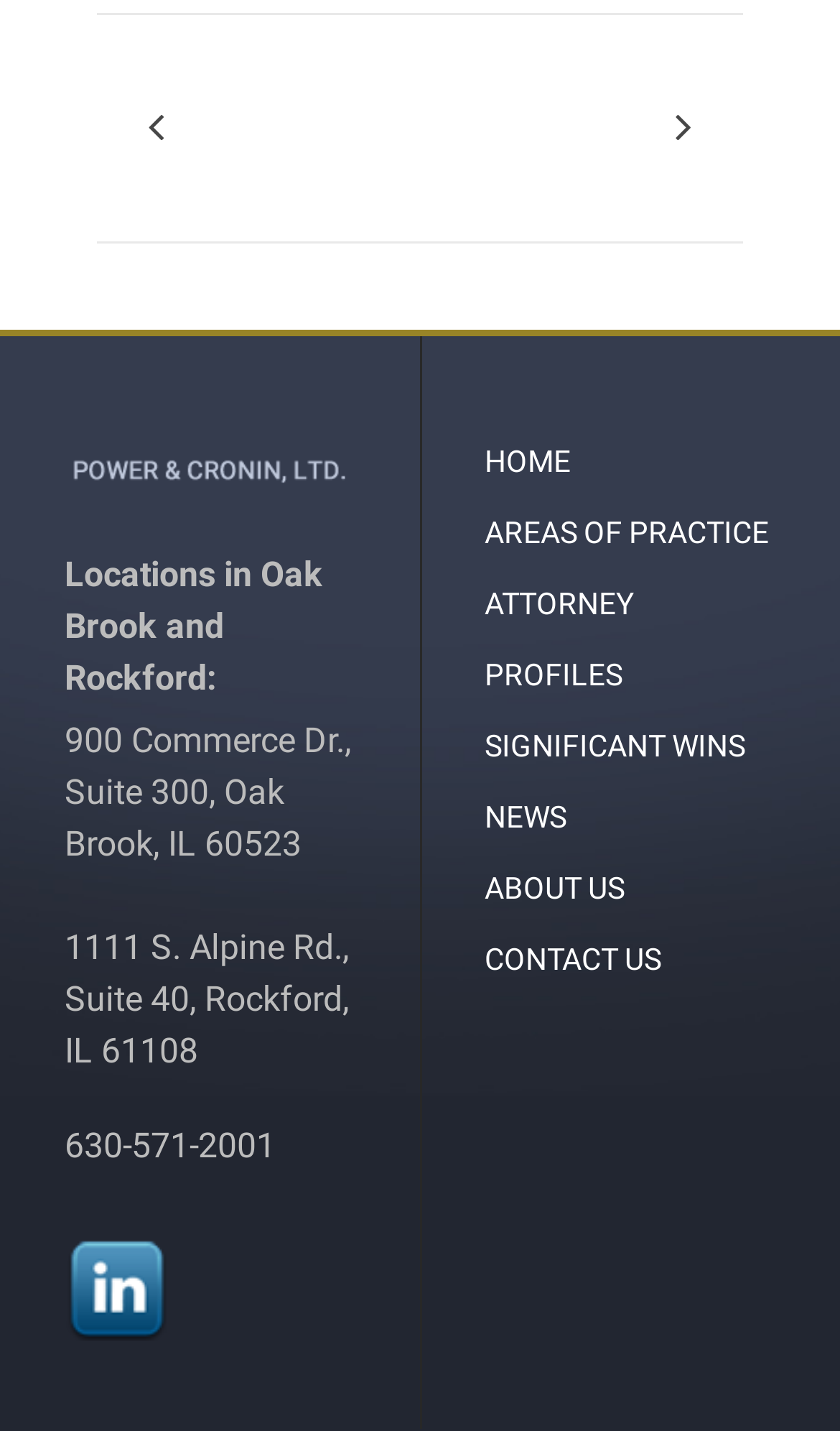Please reply to the following question with a single word or a short phrase:
What is the phone number of the law firm?

630-571-2001